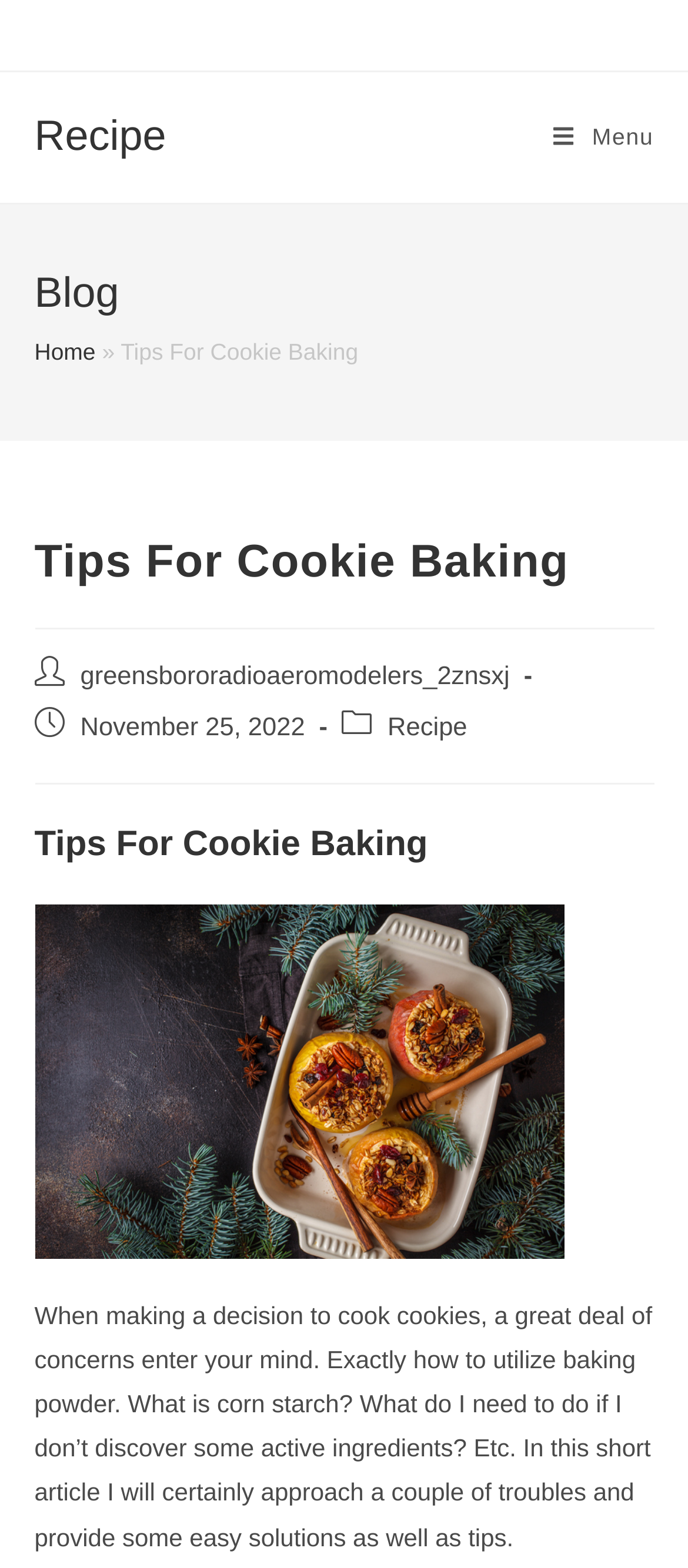Provide an in-depth caption for the contents of the webpage.

The webpage is about "Tips For Cookie Baking" and appears to be a blog post. At the top left, there is a layout table with a link to "Recipe". On the top right, there is a link to "Mobile Menu". Below the top section, there is a header with a heading "Blog" and a link to "Home" followed by a separator "»". Next to the separator, the title "Tips For Cookie Baking" is displayed.

Below the title, there is another header with the same title "Tips For Cookie Baking". Underneath, there is a section with information about the post, including the author's name "greensbororadioaeromodelers_2znsxj", the publication date "November 25, 2022", and the category "Recipe".

The main content of the blog post starts below the post information section. The article begins with a paragraph that discusses the concerns people have when deciding to bake cookies, such as how to use baking powder and what corn starch is. The author promises to address a few problems and provide easy solutions and tips in the article.